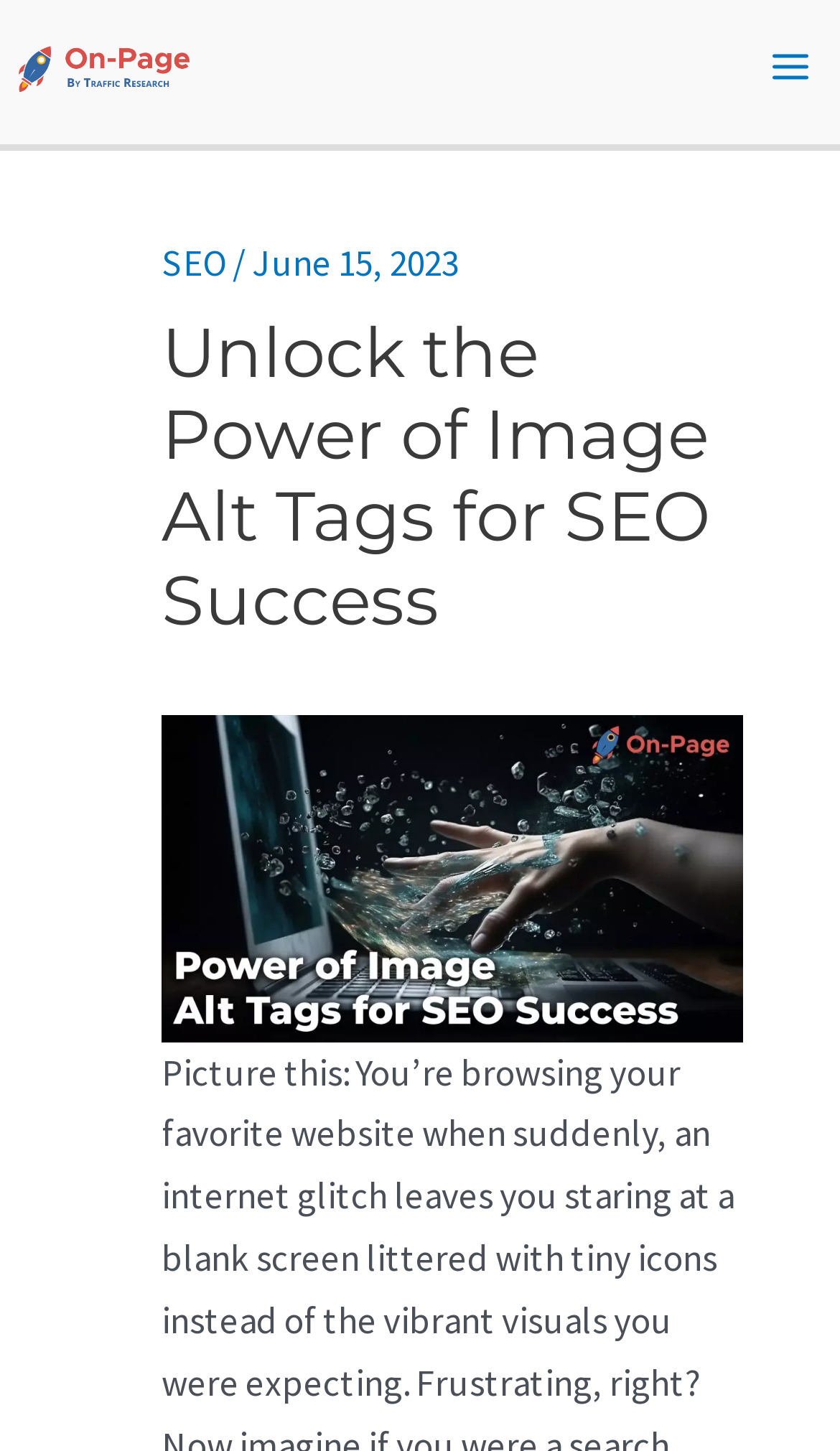Find the bounding box coordinates corresponding to the UI element with the description: "SEO". The coordinates should be formatted as [left, top, right, bottom], with values as floats between 0 and 1.

[0.192, 0.165, 0.269, 0.197]